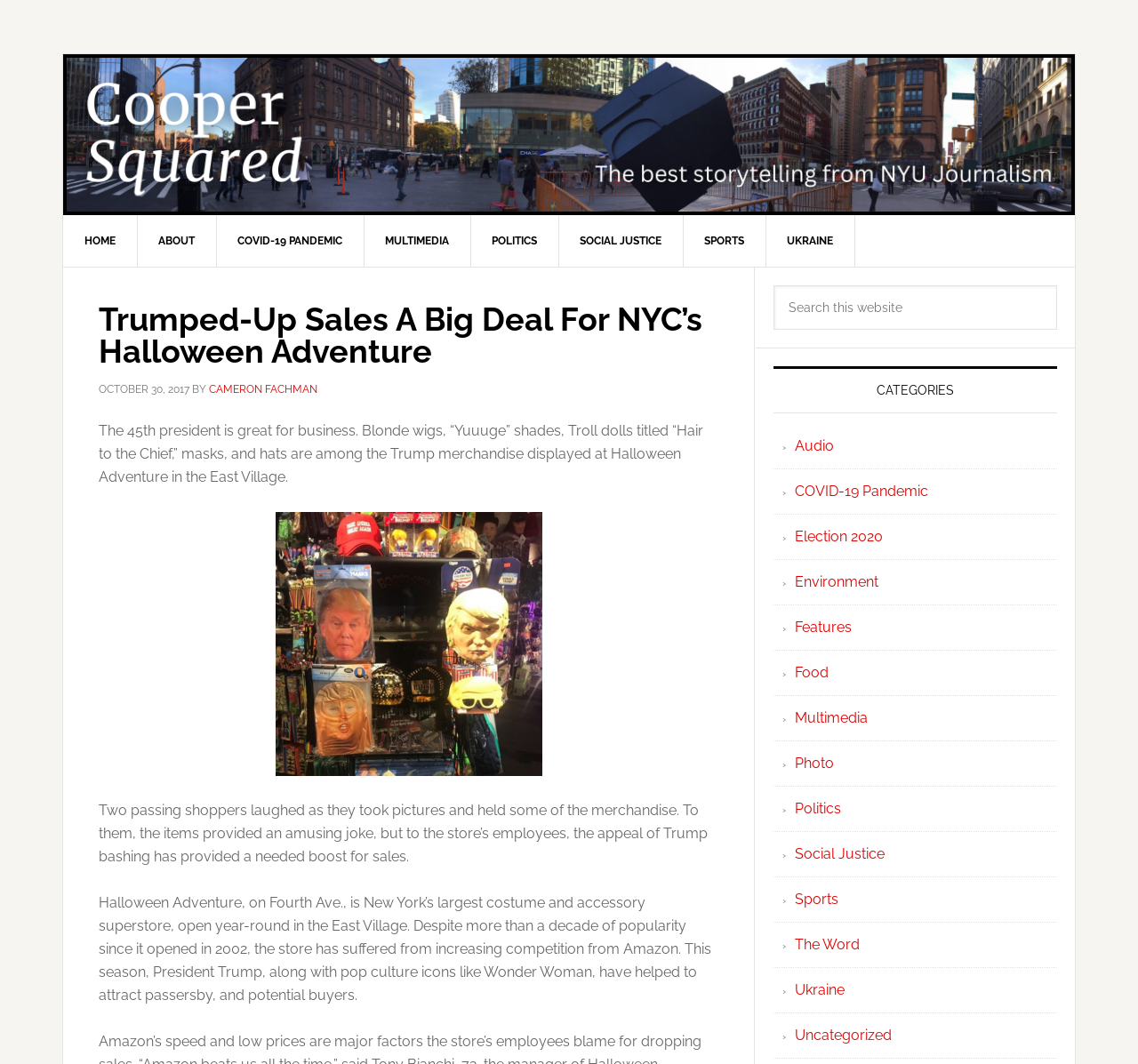Based on the visual content of the image, answer the question thoroughly: What is the location of the store mentioned in the article?

The article states that Halloween Adventure, the store mentioned in the article, is located in the East Village.